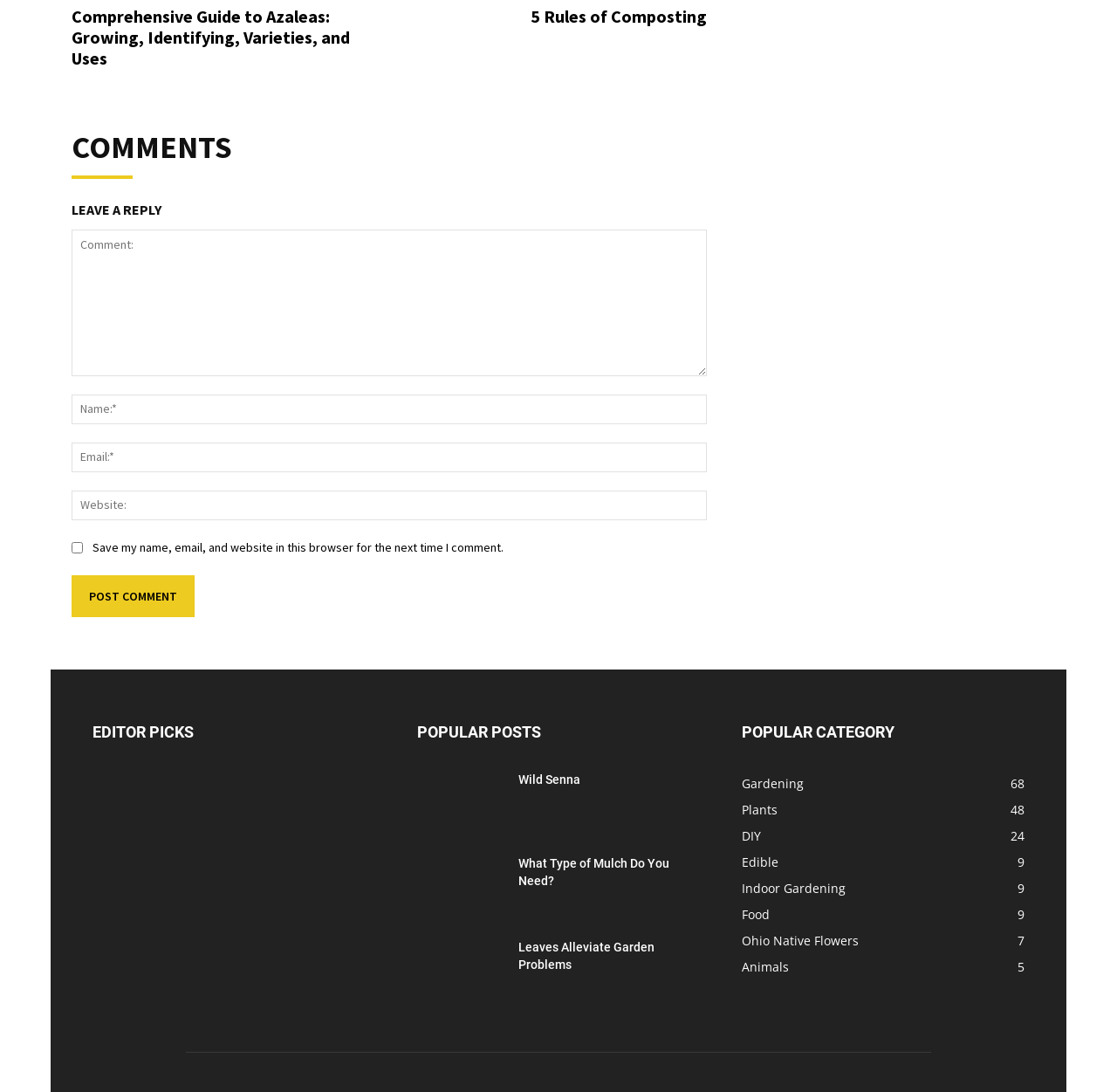Please determine the bounding box coordinates of the element to click in order to execute the following instruction: "Leave a reply in the comment box". The coordinates should be four float numbers between 0 and 1, specified as [left, top, right, bottom].

[0.064, 0.21, 0.633, 0.344]